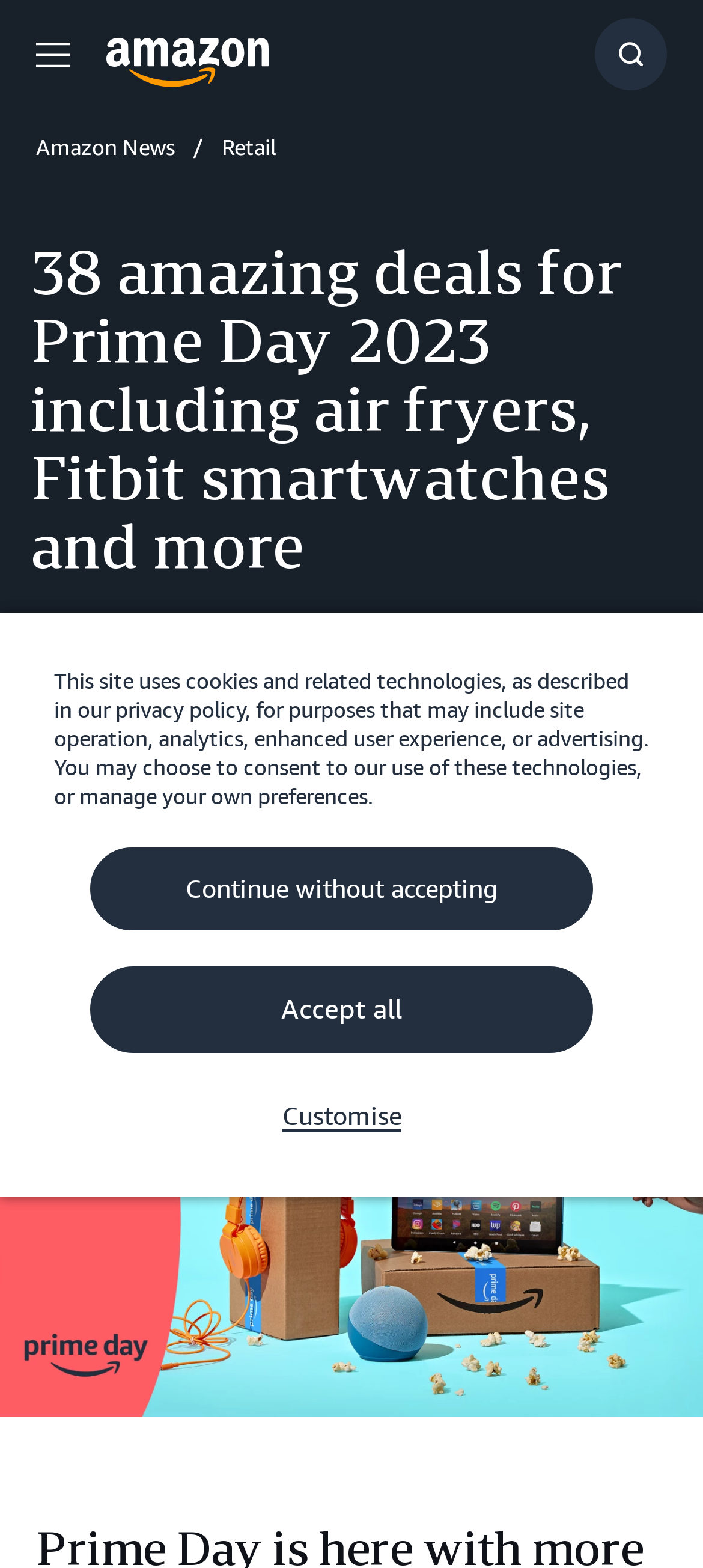Locate the bounding box coordinates of the clickable area needed to fulfill the instruction: "View the graphic image".

[0.0, 0.651, 1.0, 0.903]